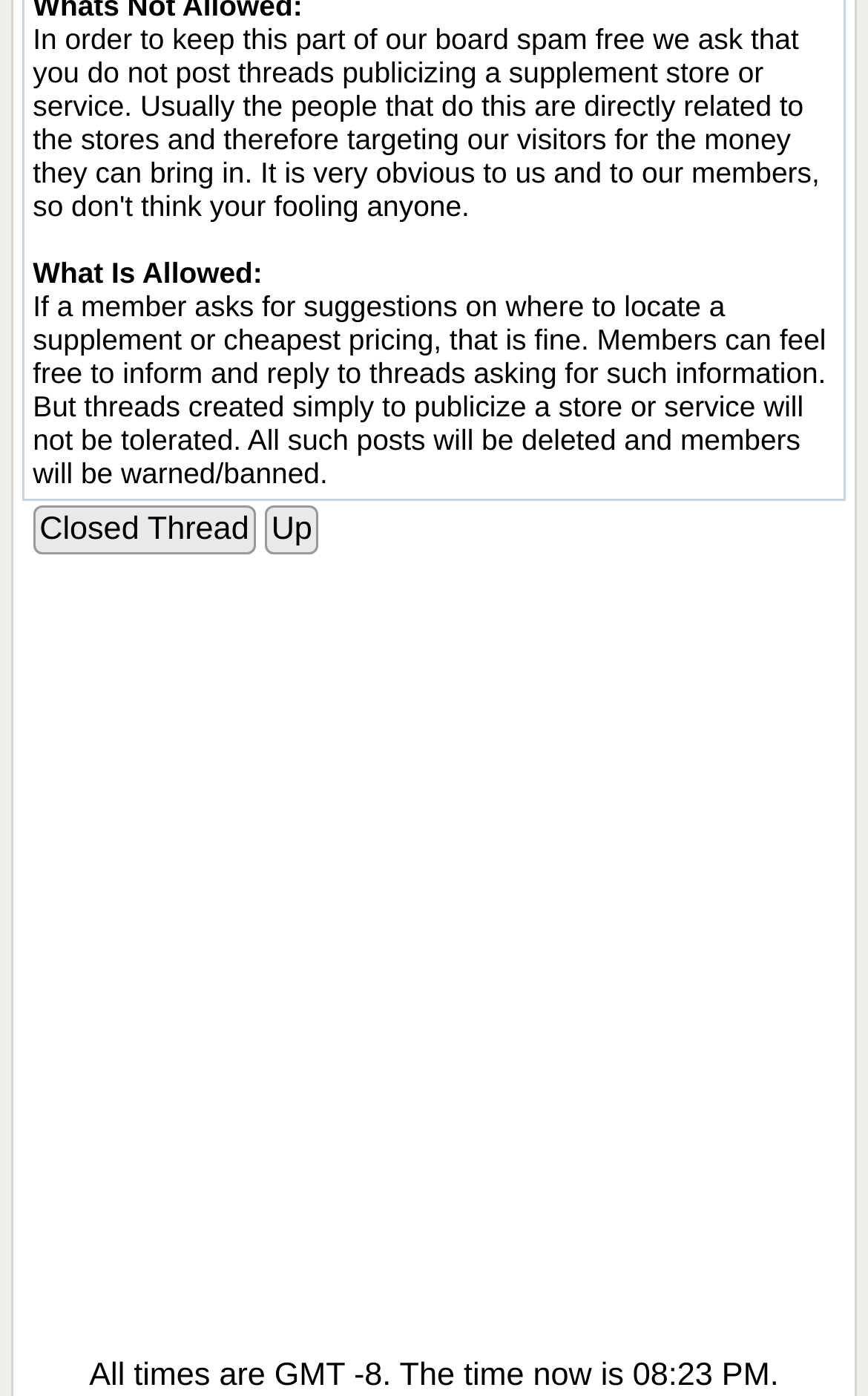Locate the bounding box for the described UI element: "Closed Thread". Ensure the coordinates are four float numbers between 0 and 1, formatted as [left, top, right, bottom].

[0.038, 0.362, 0.295, 0.397]